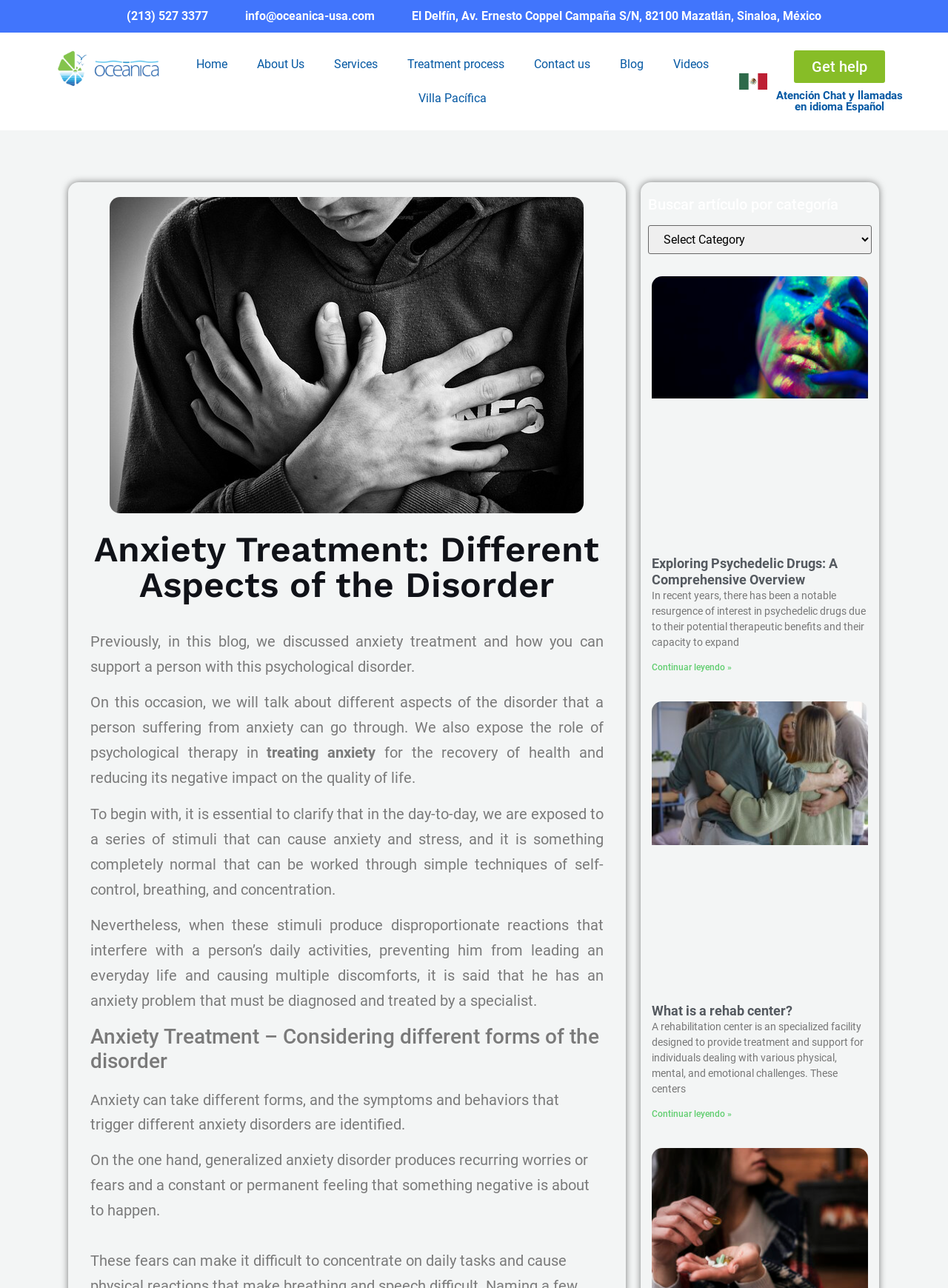Please specify the bounding box coordinates of the clickable region necessary for completing the following instruction: "Learn more about 'What is a rehab center?'". The coordinates must consist of four float numbers between 0 and 1, i.e., [left, top, right, bottom].

[0.687, 0.861, 0.772, 0.869]